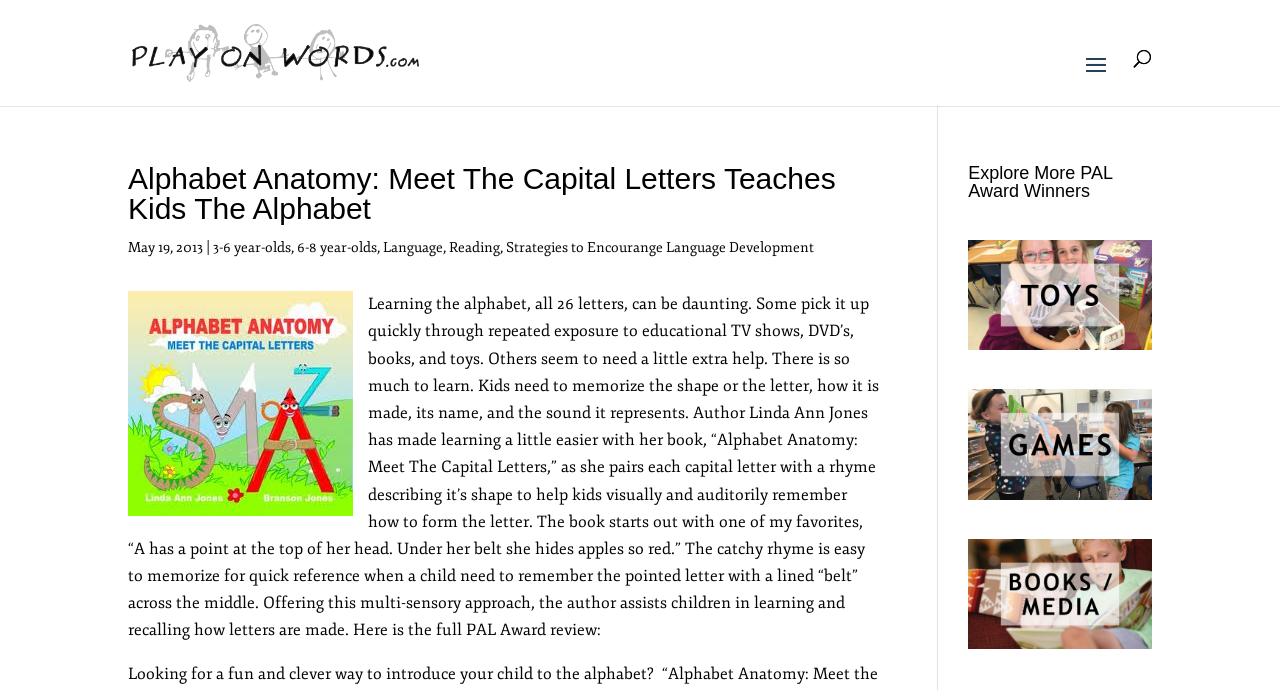Pinpoint the bounding box coordinates of the clickable area needed to execute the instruction: "Read the article about 'Alphabet Anatomy'". The coordinates should be specified as four float numbers between 0 and 1, i.e., [left, top, right, bottom].

[0.1, 0.426, 0.687, 0.928]